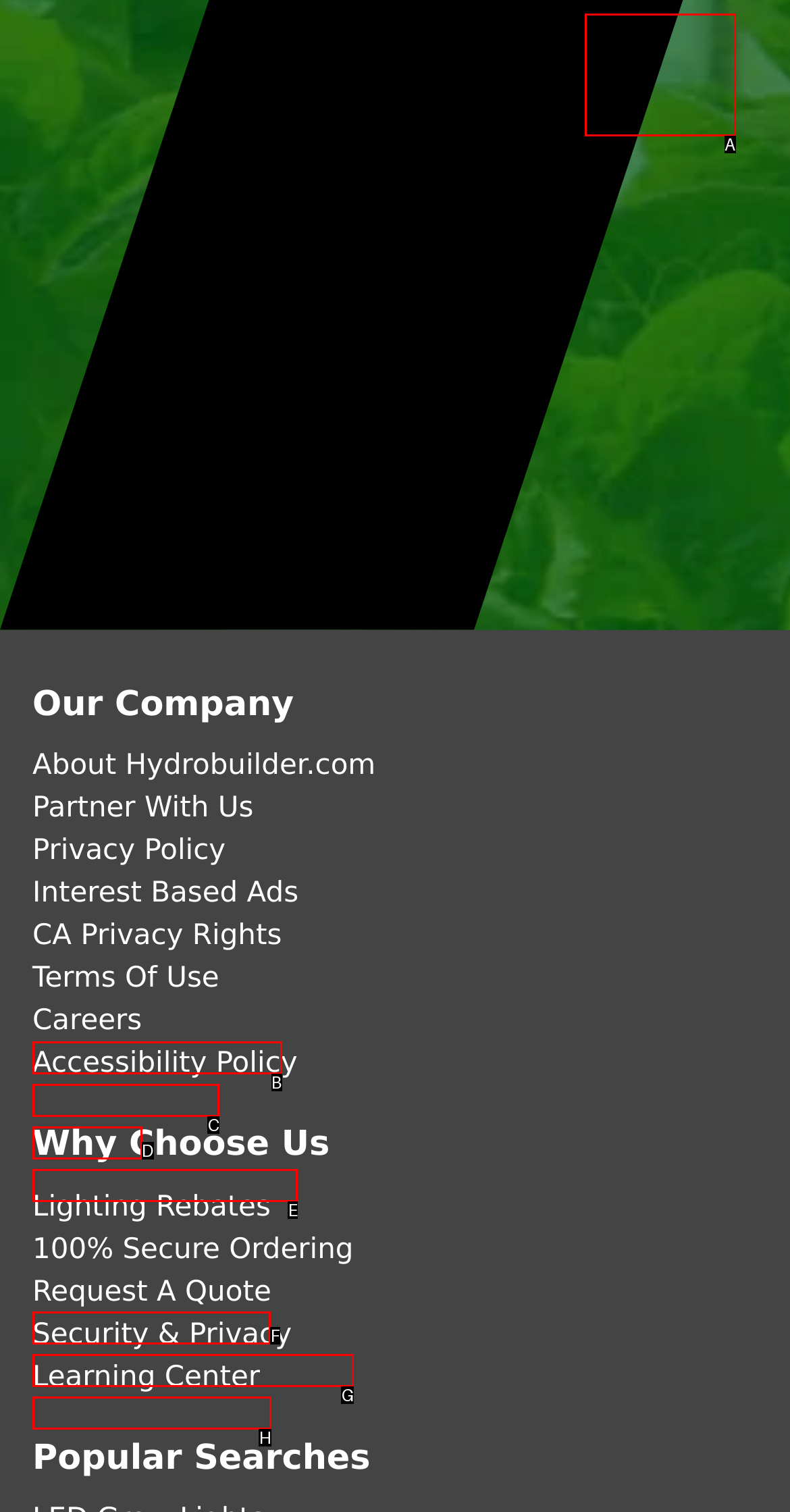For the instruction: Click the Subscribe button, which HTML element should be clicked?
Respond with the letter of the appropriate option from the choices given.

A